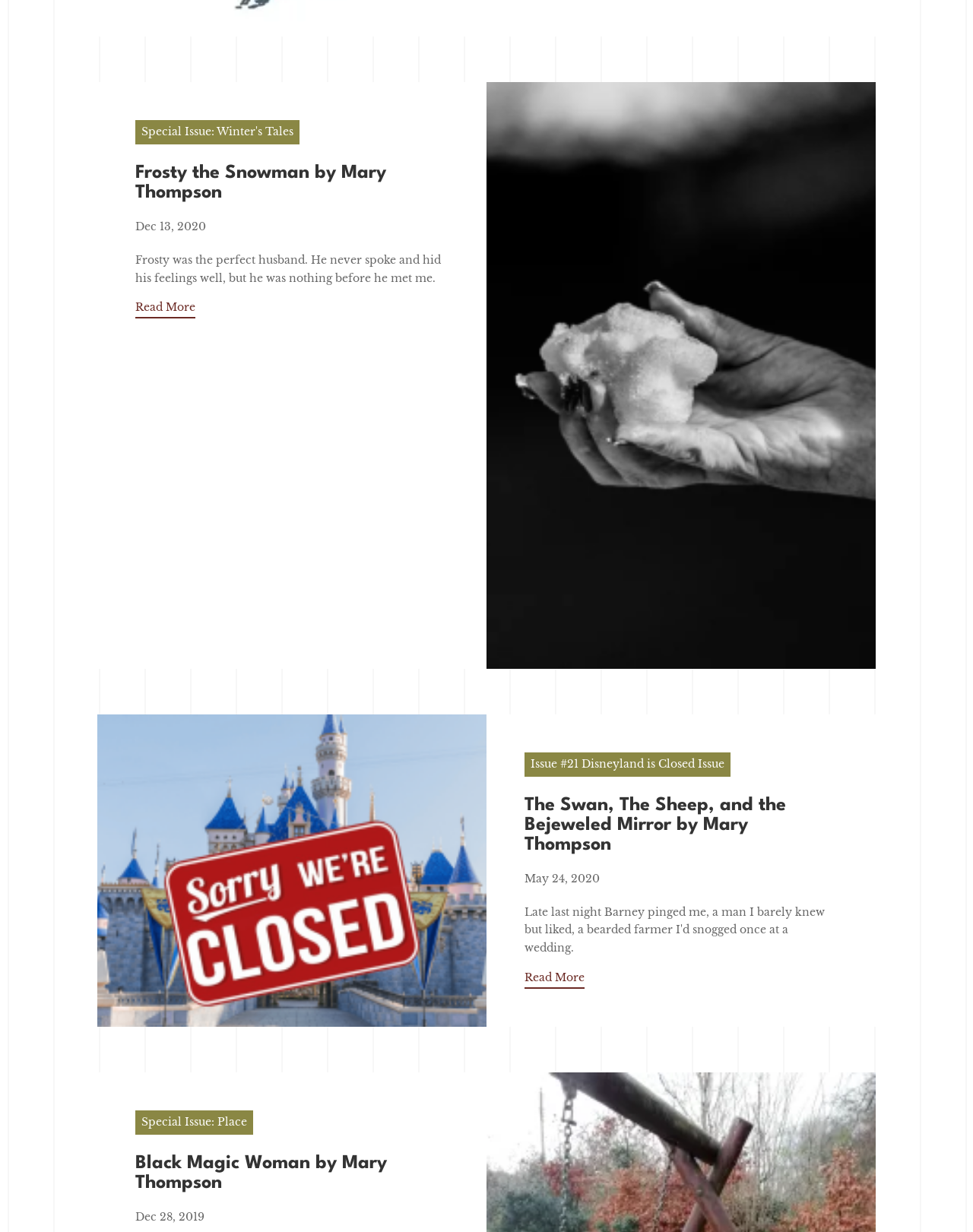Could you highlight the region that needs to be clicked to execute the instruction: "Read Frosty the Snowman by Mary Thompson"?

[0.139, 0.133, 0.397, 0.164]